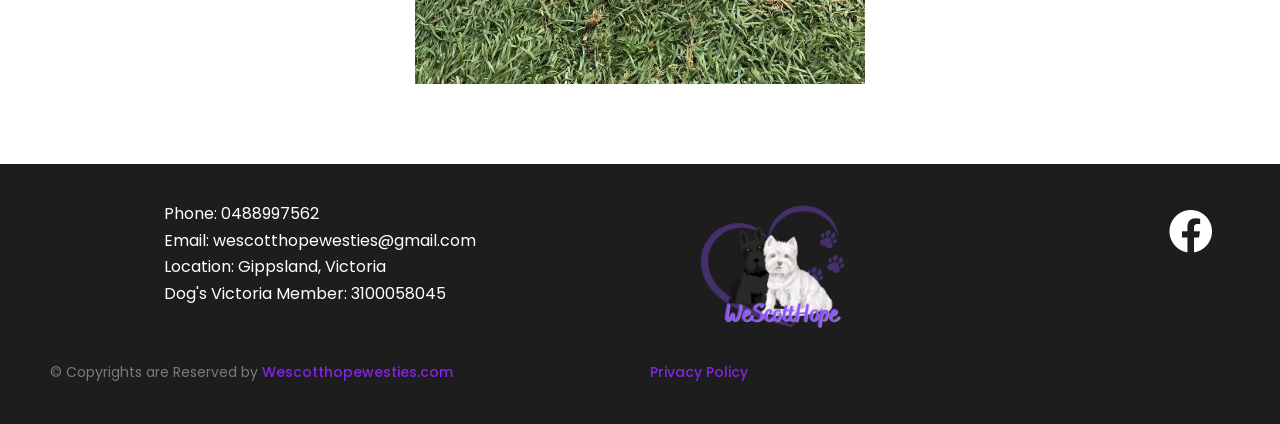What is the location? Based on the image, give a response in one word or a short phrase.

Gippsland, Victoria